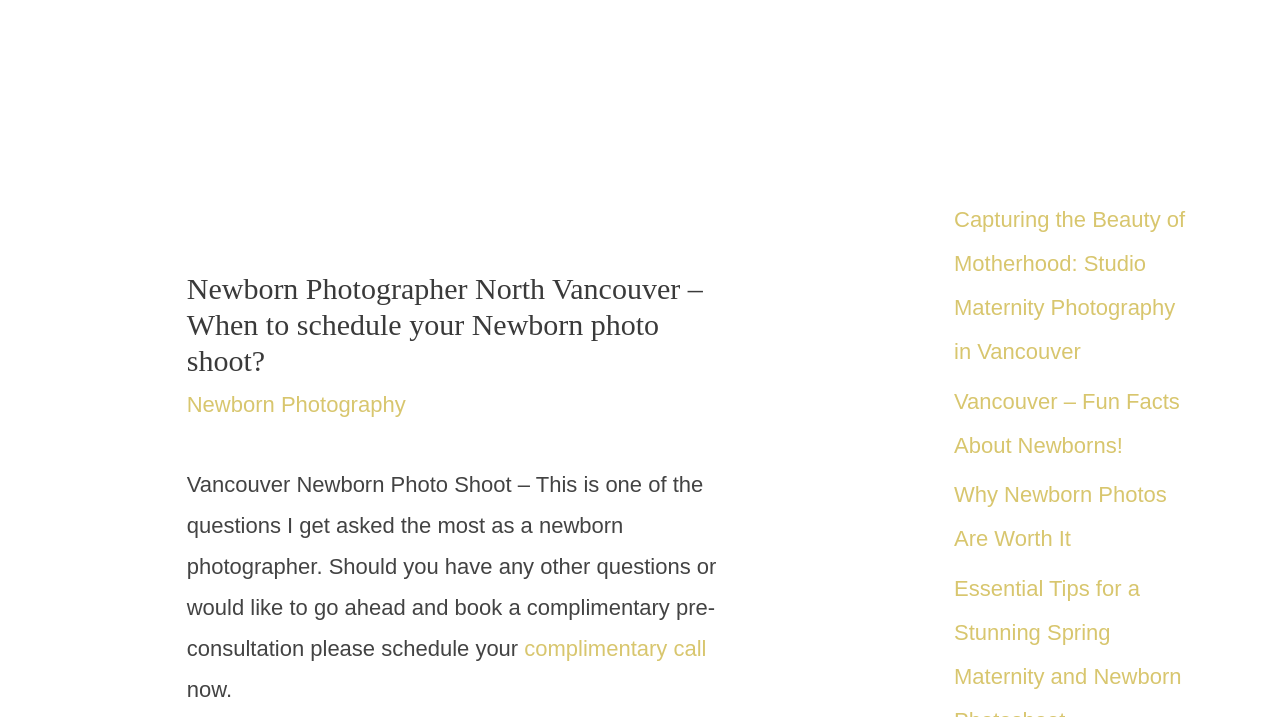What is the photographer's specialty?
Please answer the question as detailed as possible.

The webpage is about a newborn photographer, and the header mentions 'Newborn Photographer North Vancouver'. The photographer's specialty is newborn photography, which is also mentioned in the link 'Newborn Photography'.